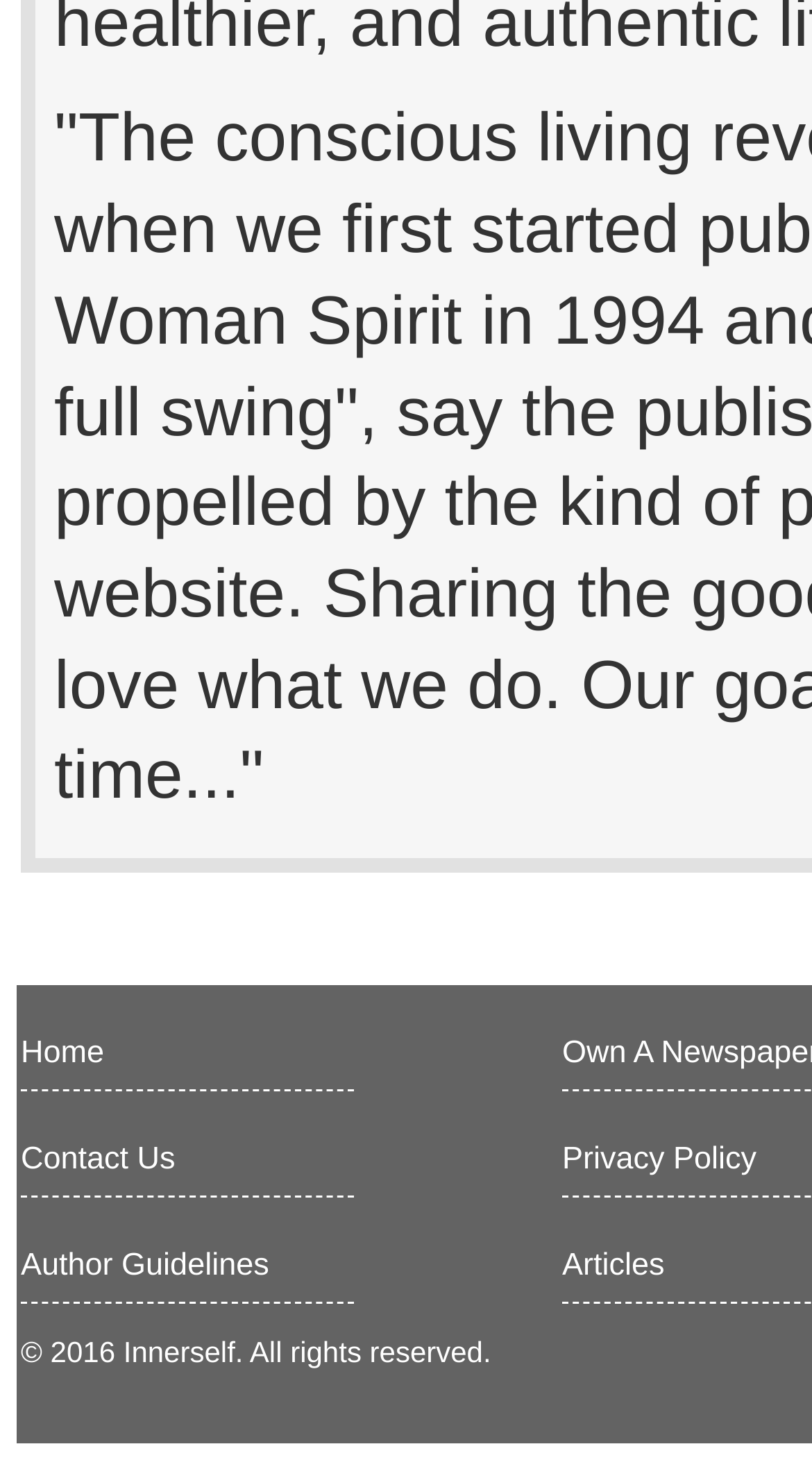Please find the bounding box coordinates (top-left x, top-left y, bottom-right x, bottom-right y) in the screenshot for the UI element described as follows: Privacy Policy

[0.692, 0.782, 0.932, 0.806]